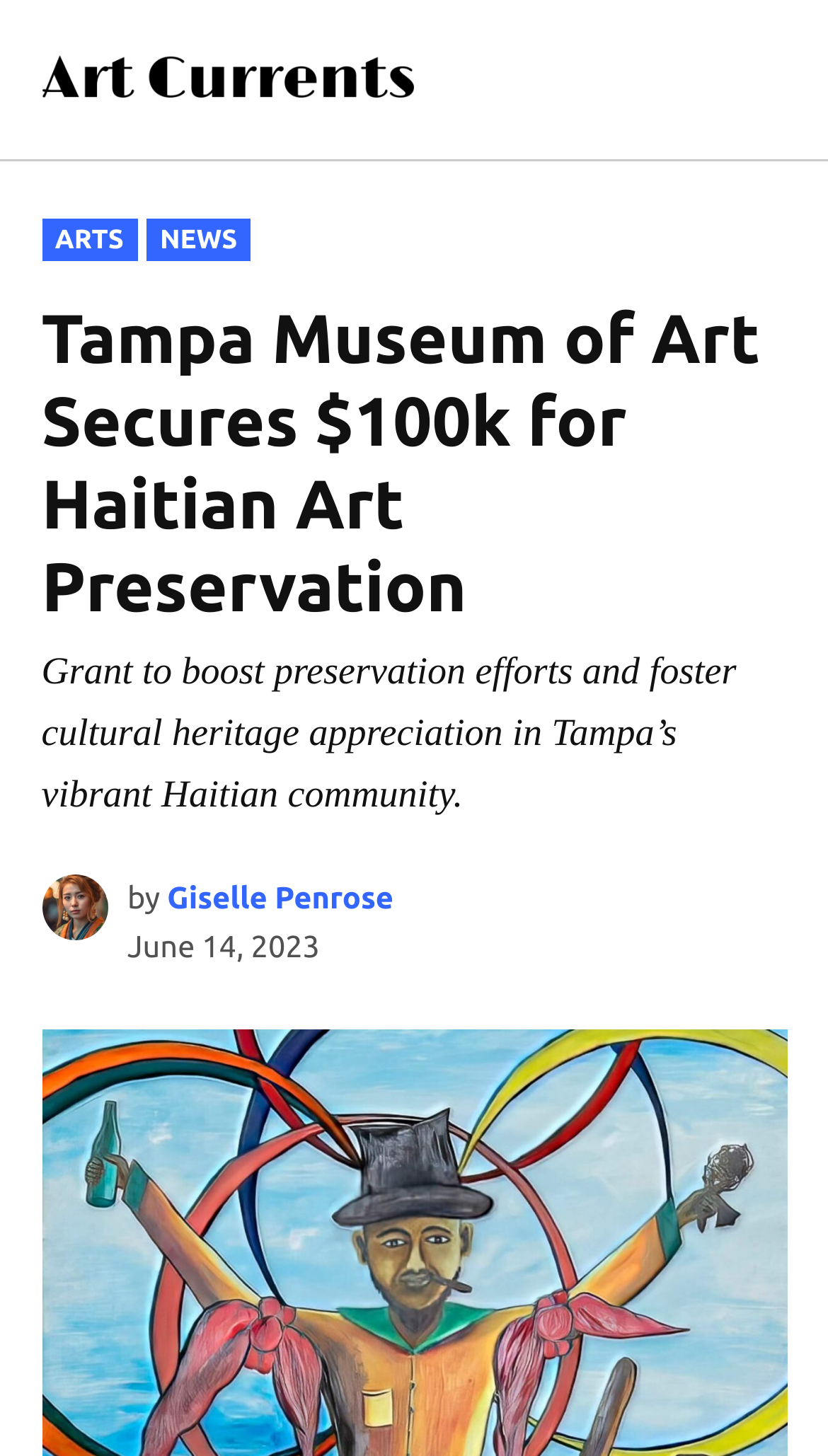What is the category of the article?
Answer the question with just one word or phrase using the image.

ARTS